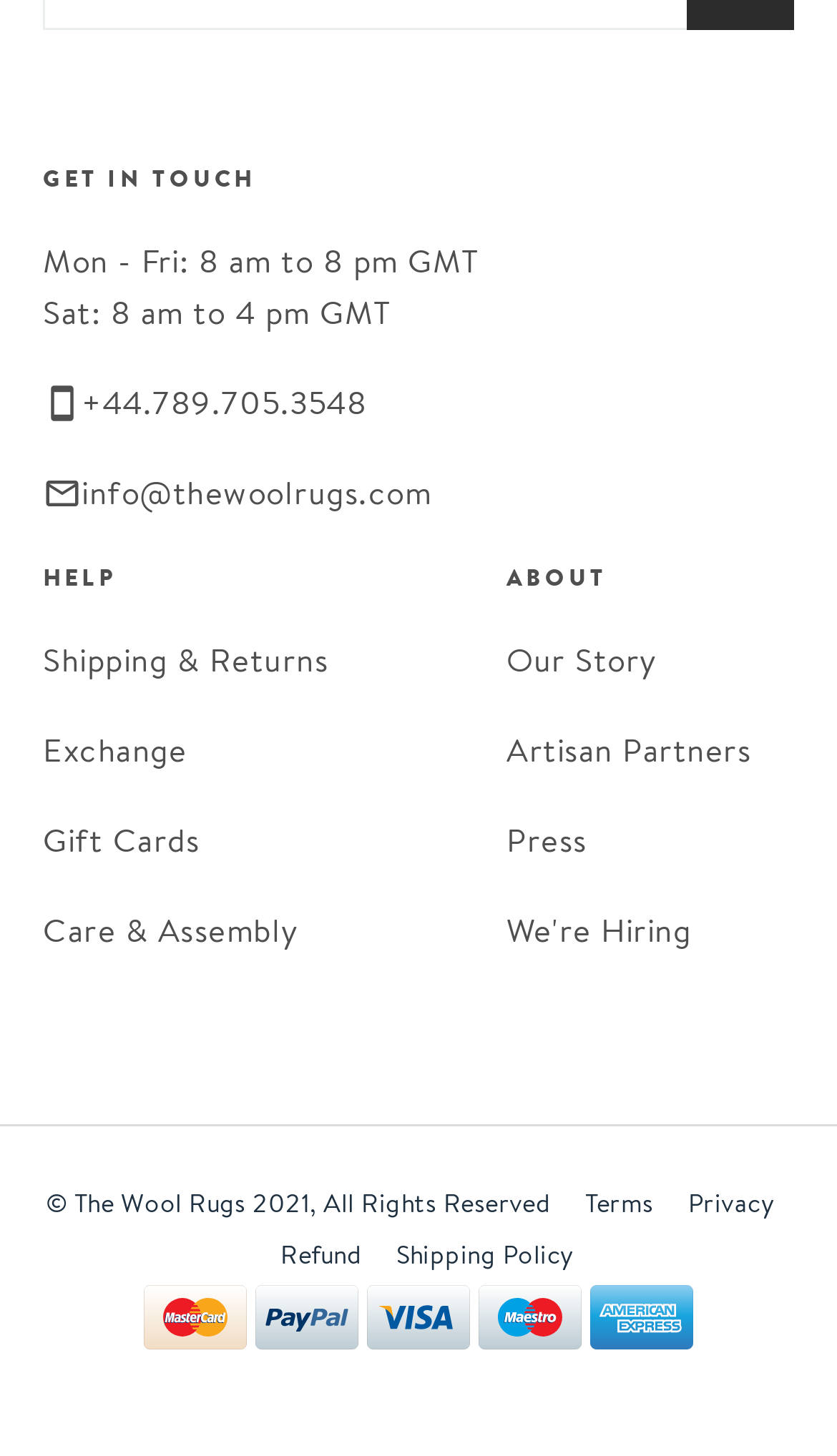Please specify the bounding box coordinates in the format (top-left x, top-left y, bottom-right x, bottom-right y), with values ranging from 0 to 1. Identify the bounding box for the UI component described as follows: Shipping & Returns

[0.051, 0.44, 0.392, 0.468]